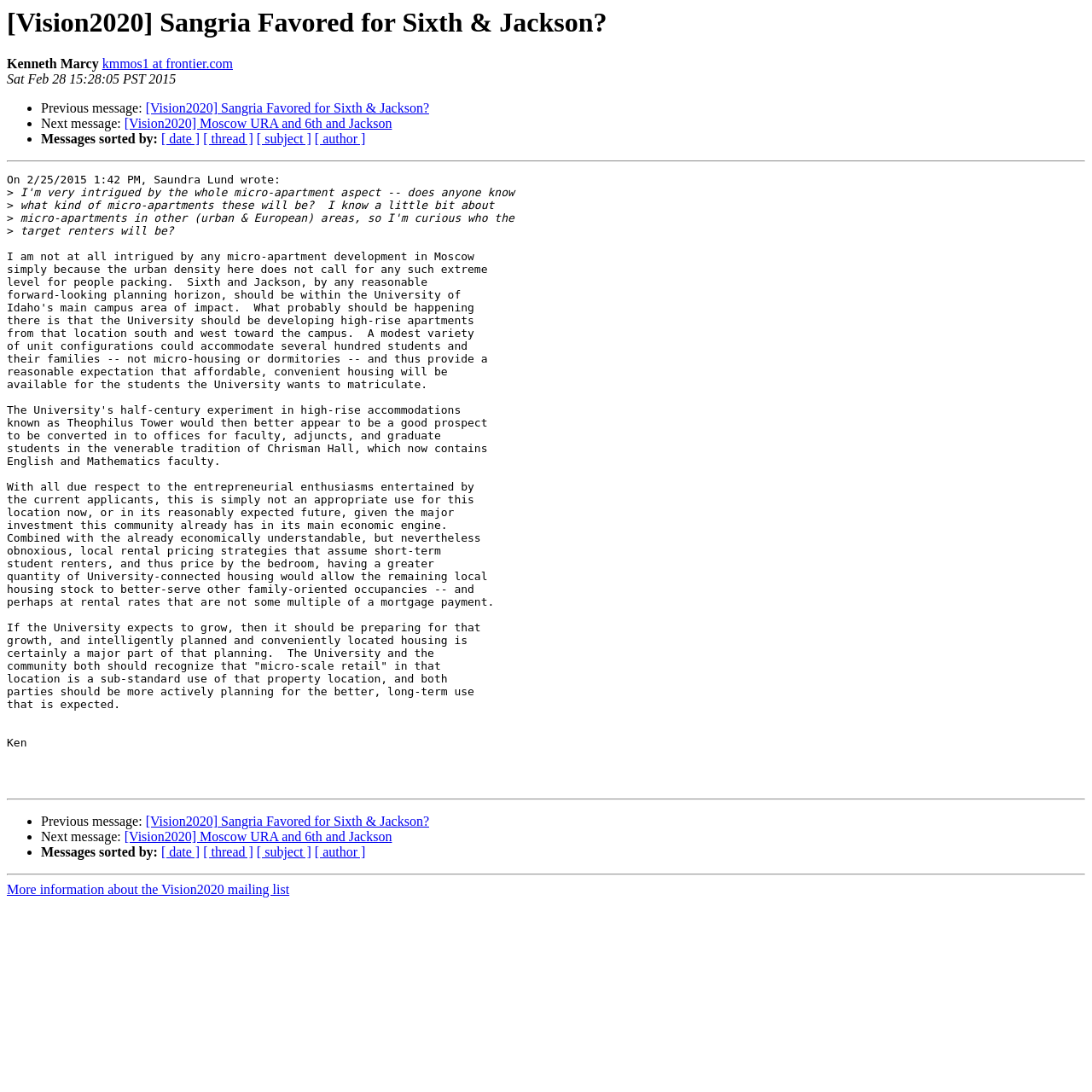Who is the author of the message?
Answer the question in a detailed and comprehensive manner.

The author of the message is Kenneth Marcy, which can be determined by looking at the StaticText element with the text 'Kenneth Marcy' at the top of the webpage.